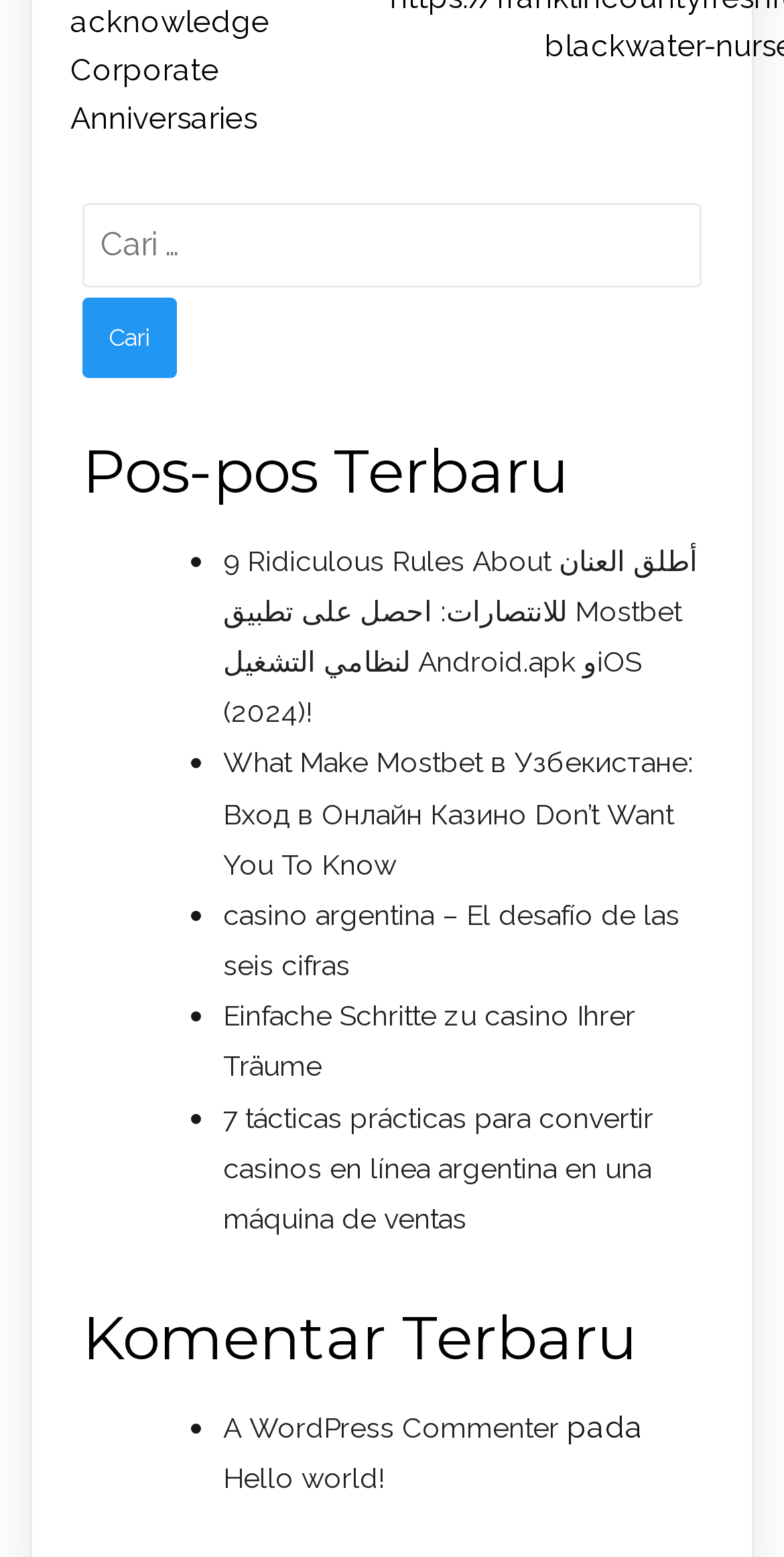Determine the bounding box for the HTML element described here: "Key Dates". The coordinates should be given as [left, top, right, bottom] with each number being a float between 0 and 1.

None